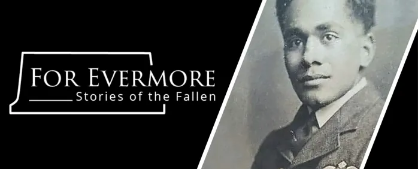Kindly respond to the following question with a single word or a brief phrase: 
What is the main theme of the image?

Remembrance and legacy